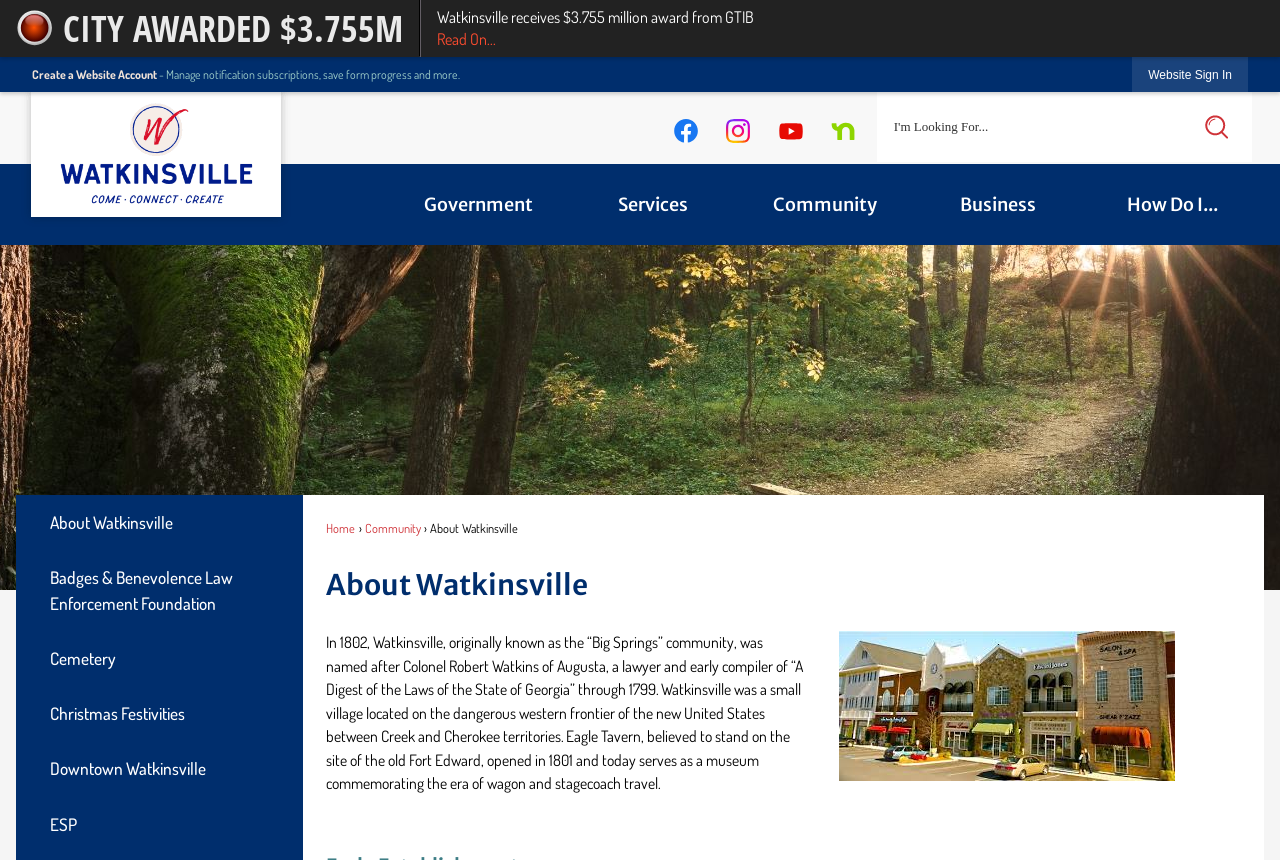Identify the bounding box for the described UI element: "Create a Website Account".

[0.025, 0.078, 0.123, 0.095]